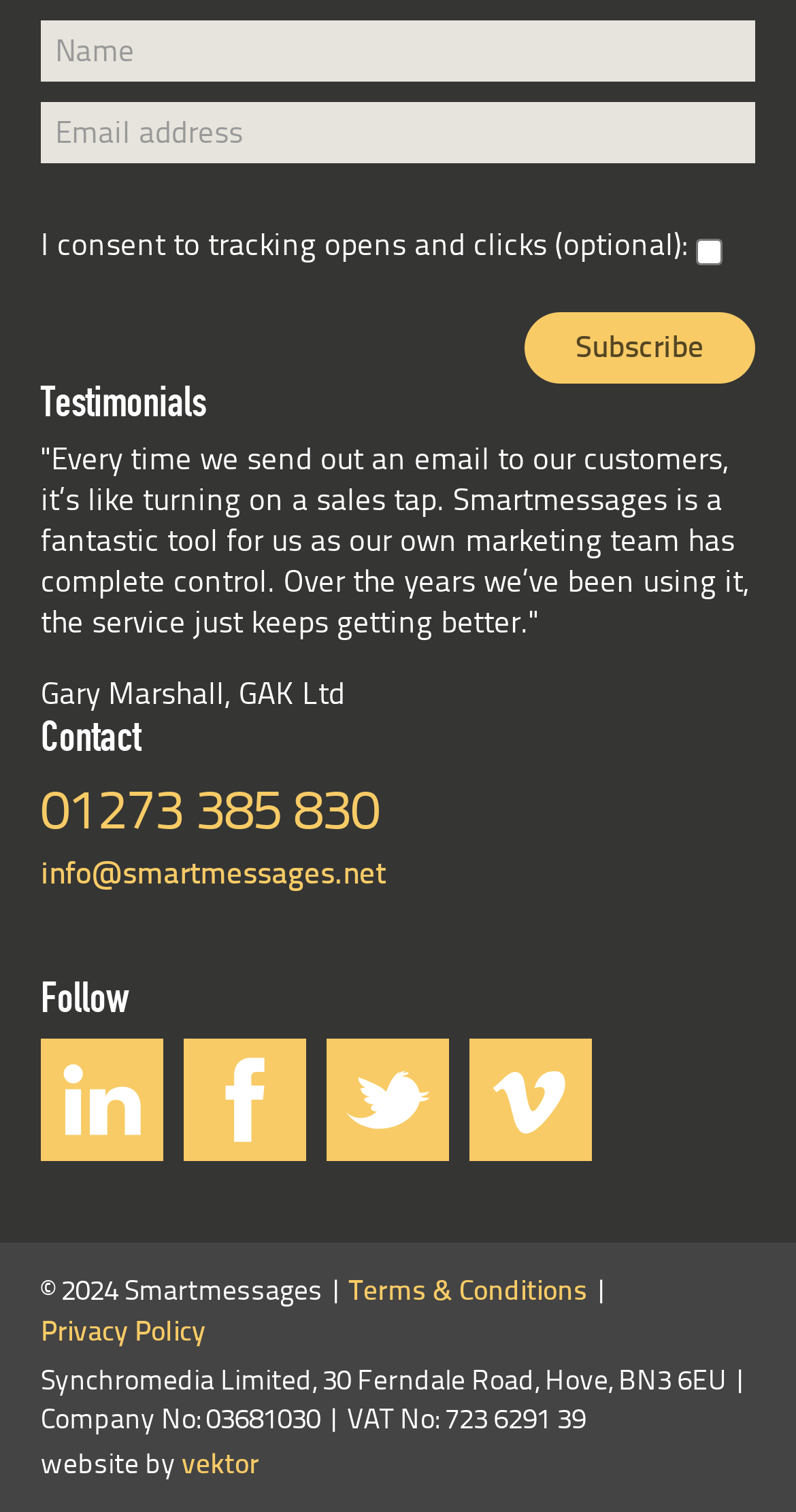What is the company name mentioned in the footer? Analyze the screenshot and reply with just one word or a short phrase.

Synchromedia Limited